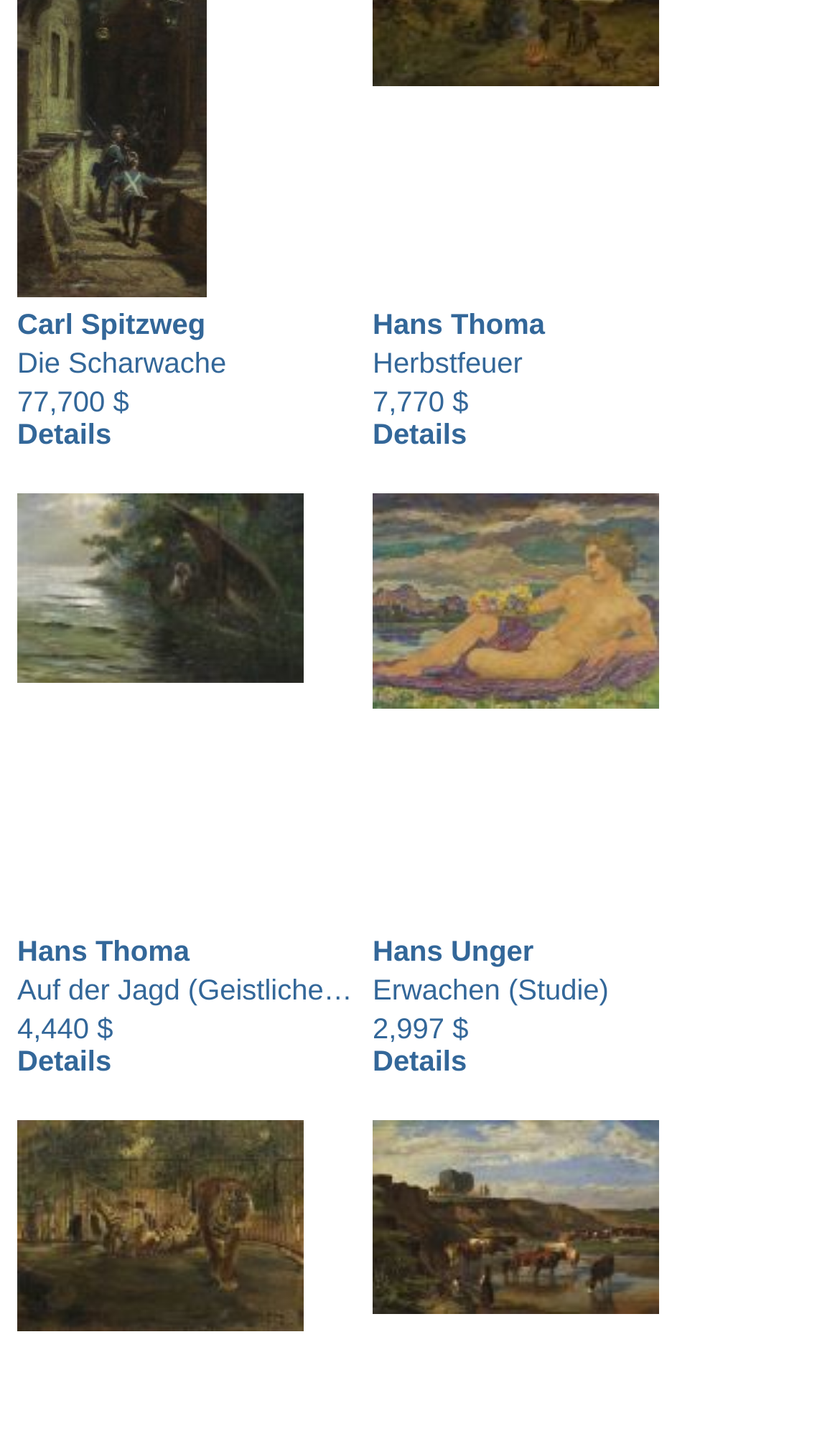Using the element description: "Details", determine the bounding box coordinates. The coordinates should be in the format [left, top, right, bottom], with values between 0 and 1.

[0.021, 0.289, 0.133, 0.311]